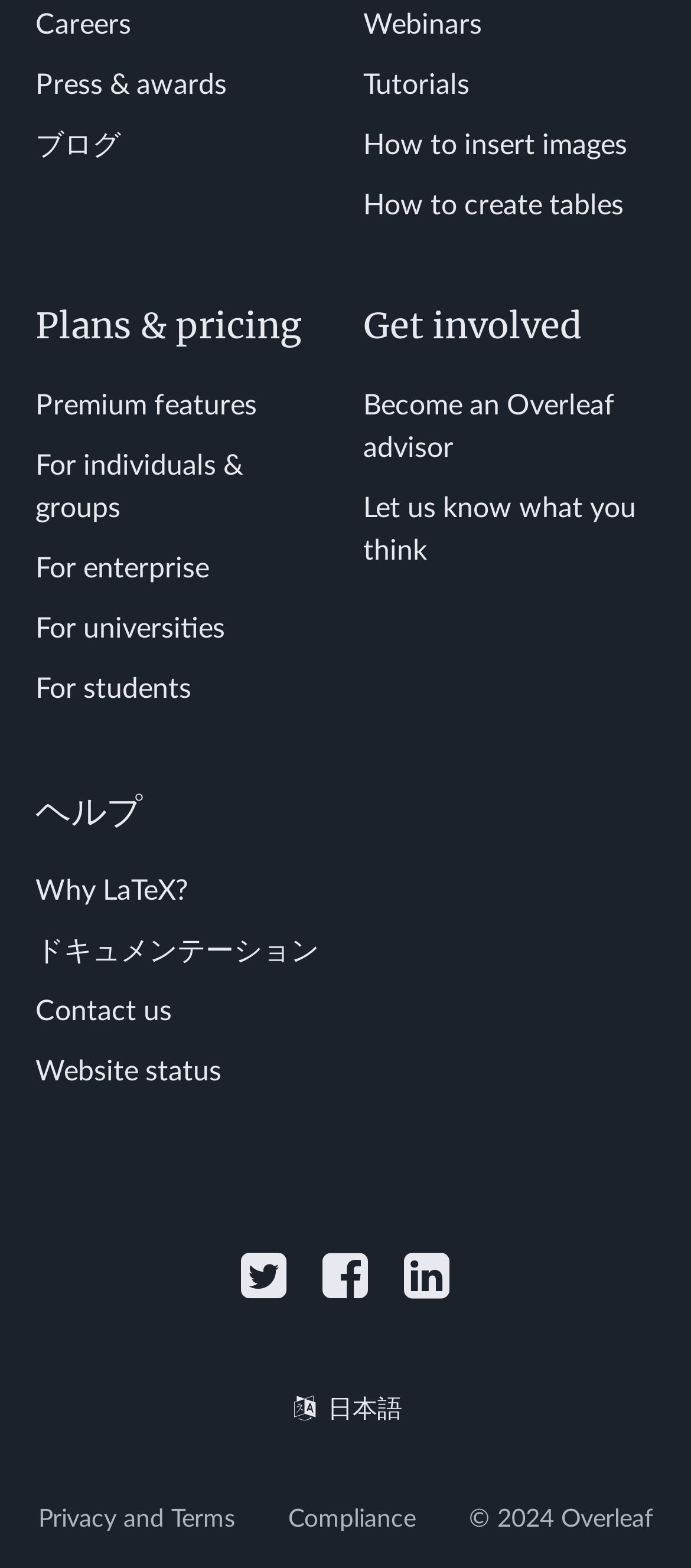What is the last link under 'ヘルプ'?
Please provide a comprehensive answer based on the details in the screenshot.

I looked at the links under the 'ヘルプ' heading and found that the last link is 'Website status'.